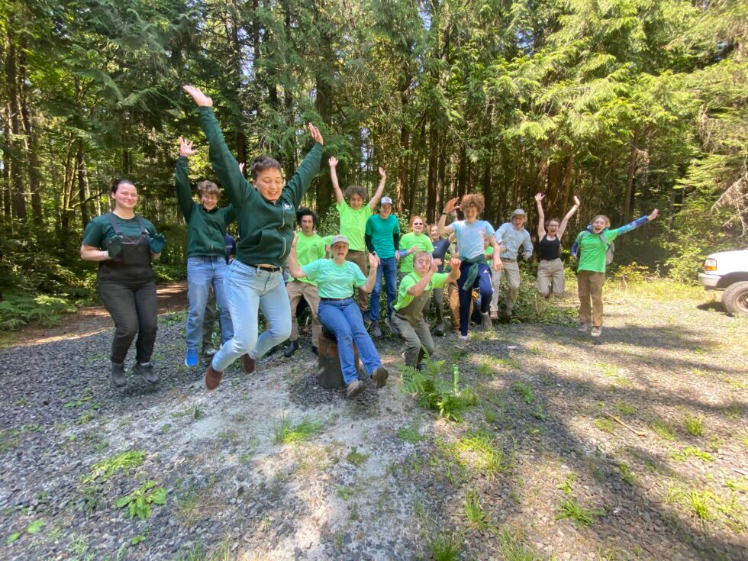Refer to the image and provide an in-depth answer to the question: 
What is the background of the image?

The image features a natural outdoor setting, and upon closer inspection, it becomes apparent that the background is a lush, green forest, which serves as a fitting backdrop for the conservation efforts being celebrated.